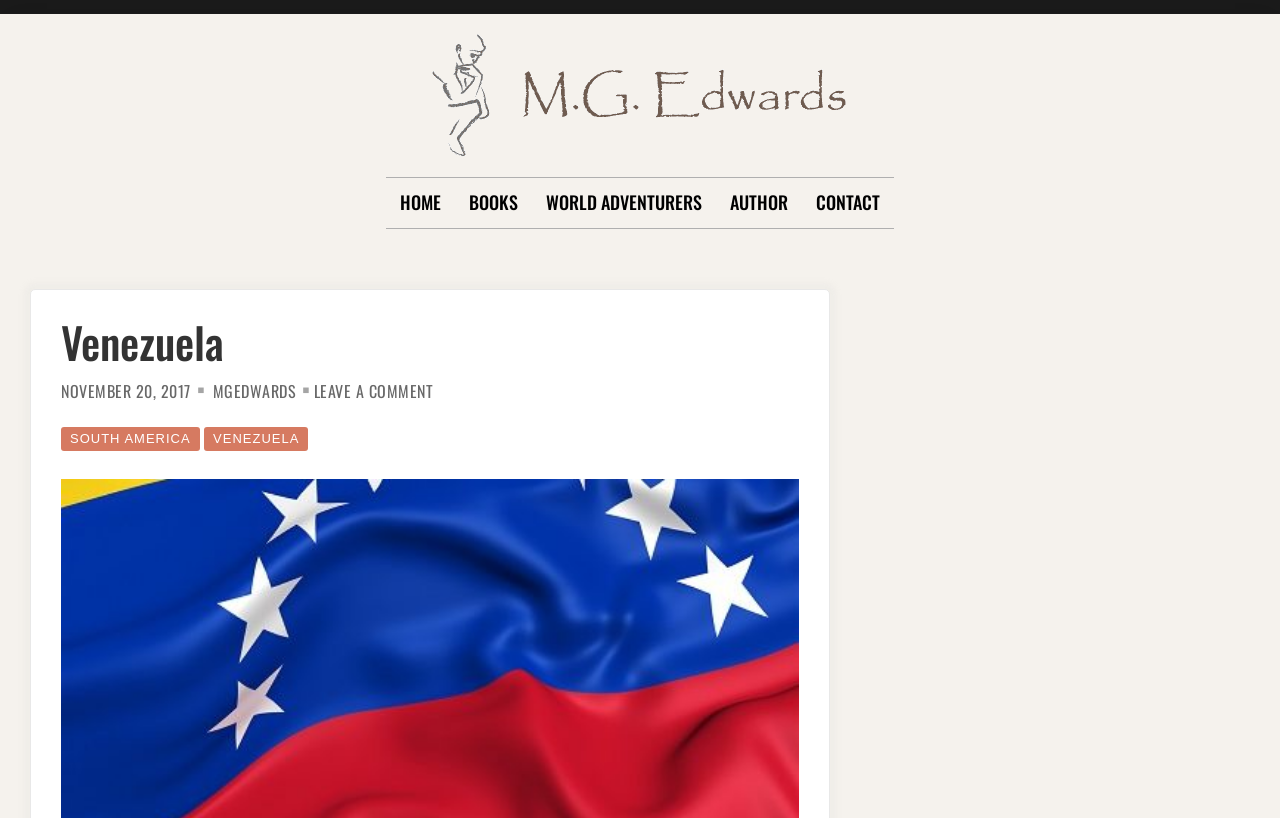Please answer the following question using a single word or phrase: 
What is the date of the latest article?

NOVEMBER 20, 2017